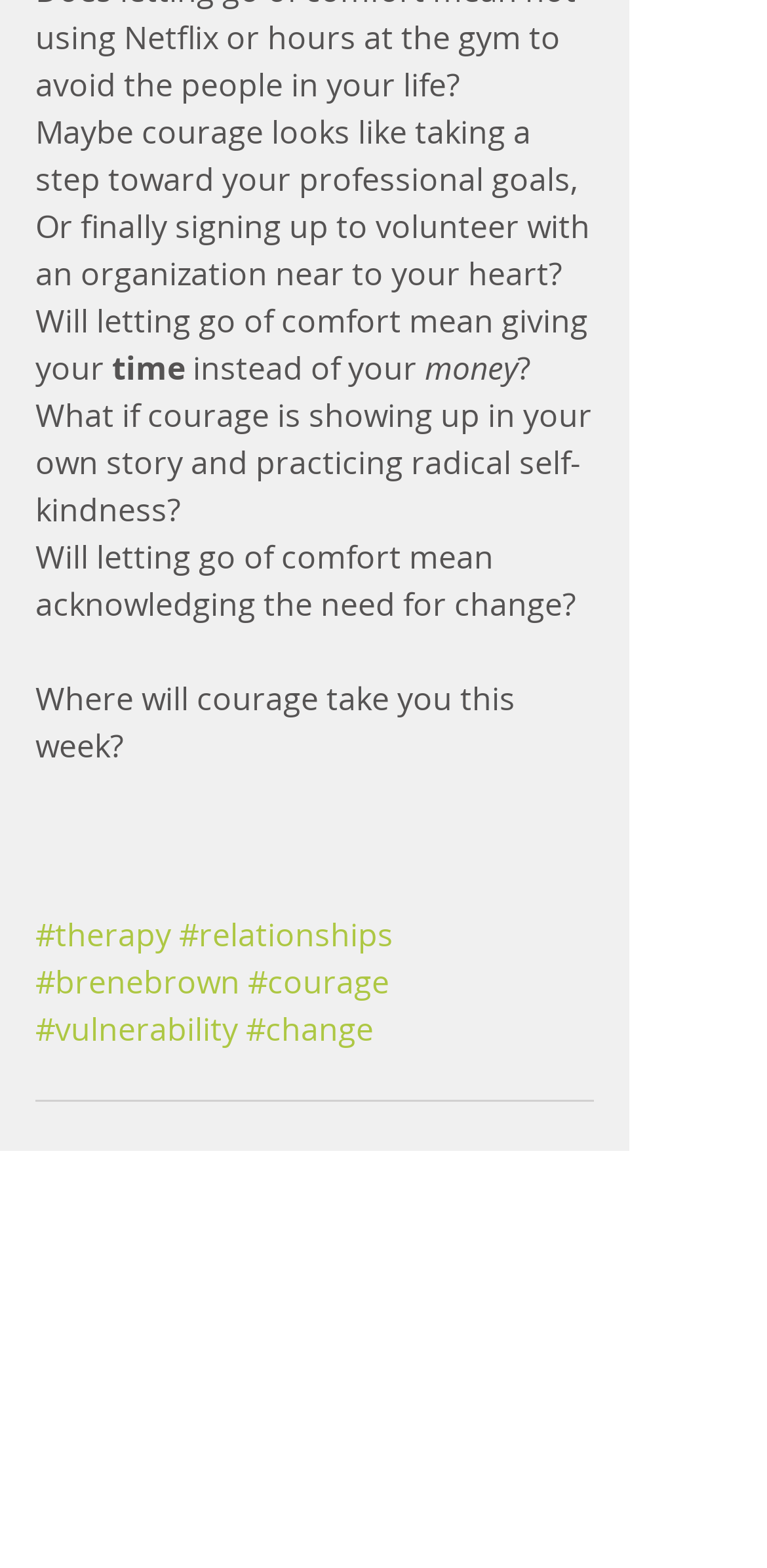Answer succinctly with a single word or phrase:
What is the tone of the quotes on this webpage?

Inspirational